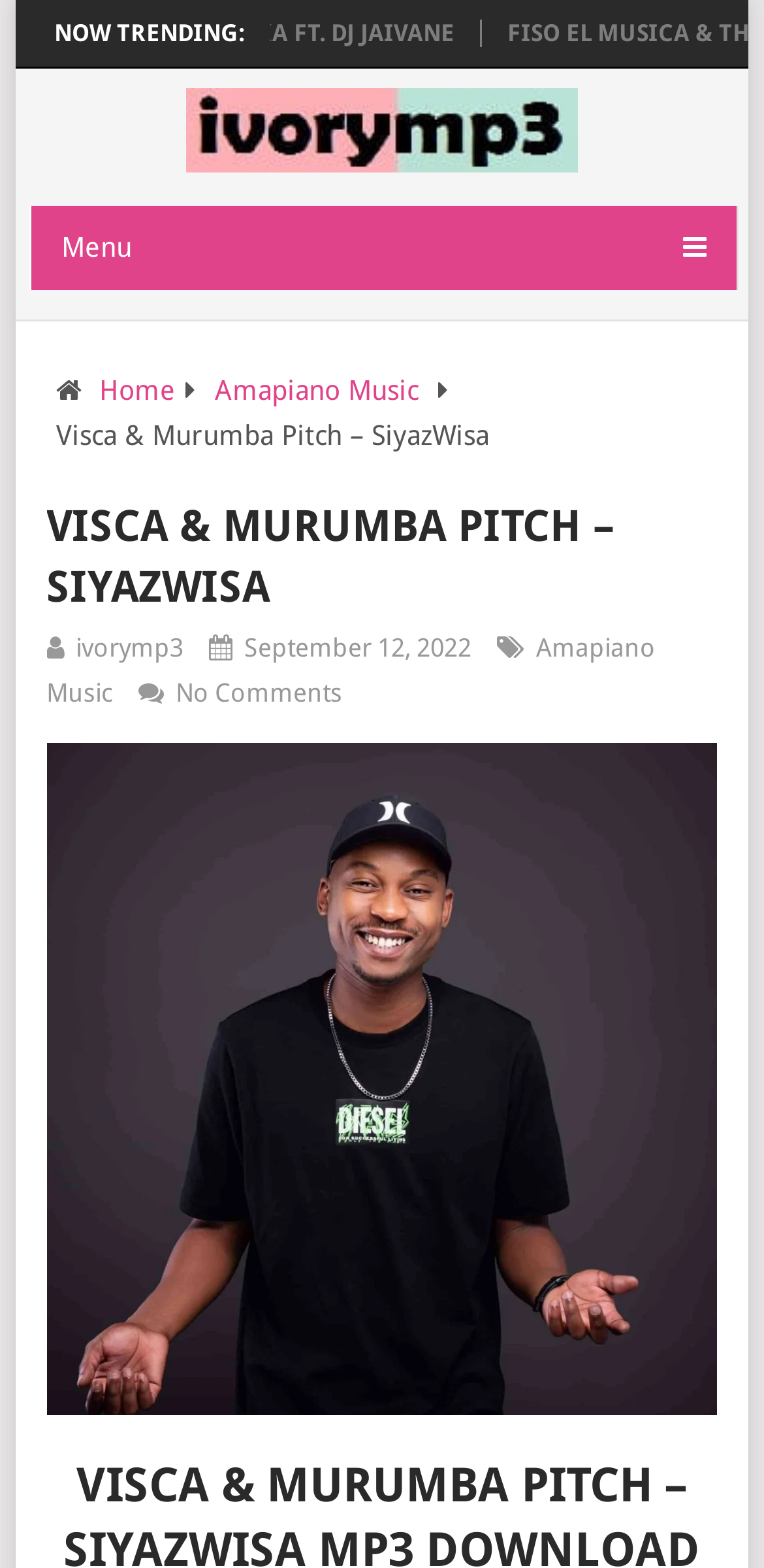Provide the bounding box coordinates for the UI element that is described as: "Menu".

[0.039, 0.131, 0.966, 0.185]